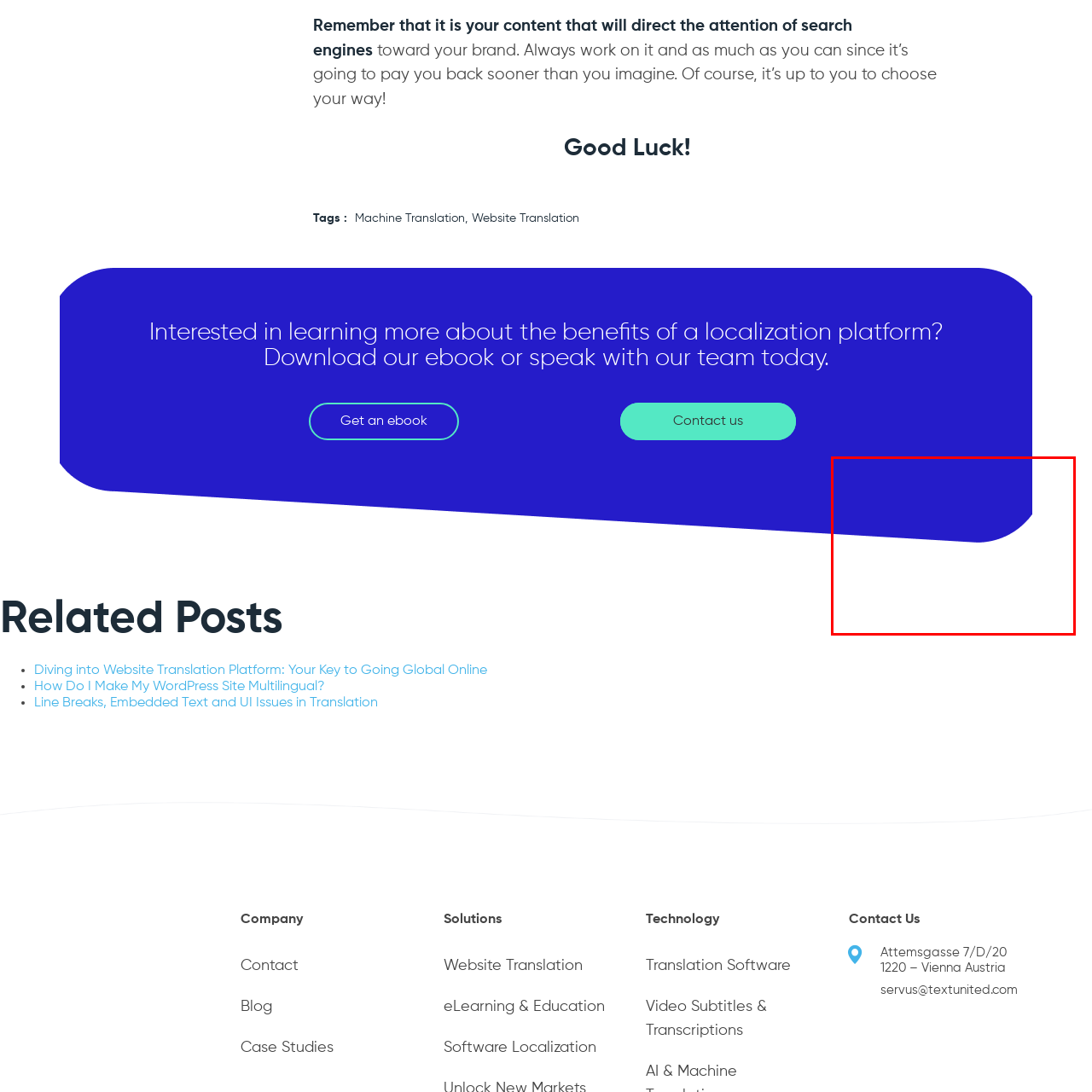What is the purpose of the corner element?
Review the image highlighted by the red bounding box and respond with a brief answer in one word or phrase.

to draw attention